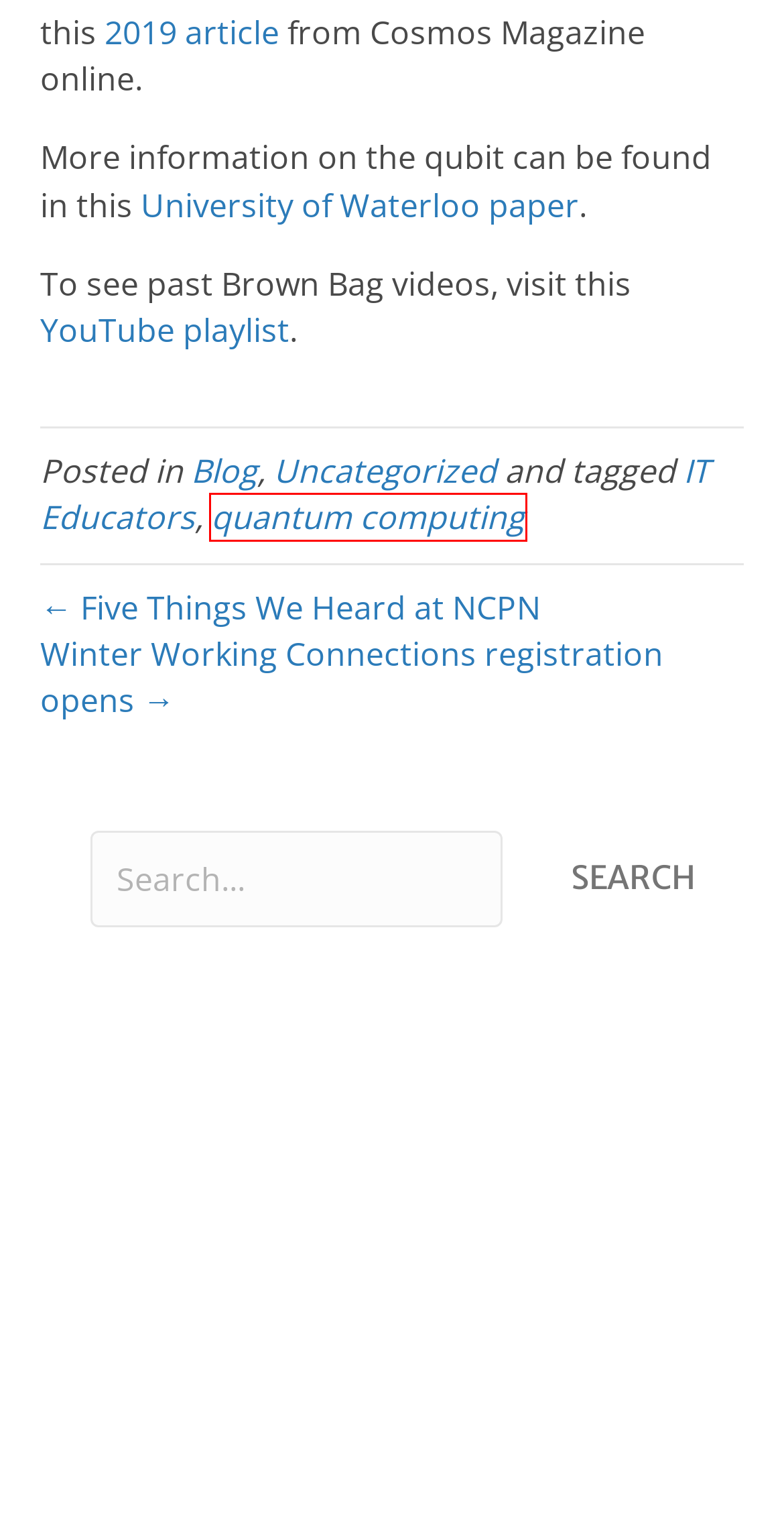You have a screenshot of a webpage with a red bounding box around a UI element. Determine which webpage description best matches the new webpage that results from clicking the element in the bounding box. Here are the candidates:
A. Blog Archives - National Convergence Technology Center
B. Uncategorized Archives - National Convergence Technology Center
C. quantum computing Archives - National Convergence Technology Center
D. IT Educators Archives - National Convergence Technology Center
E. Winter Working Connections registration opens - National Convergence Technology Center
F. Five Things We Heard at NCPN - National Convergence Technology Center
G. ITSS 2020 - National Convergence Technology Center
H. Mark Dempsey, Author at National Convergence Technology Center

C